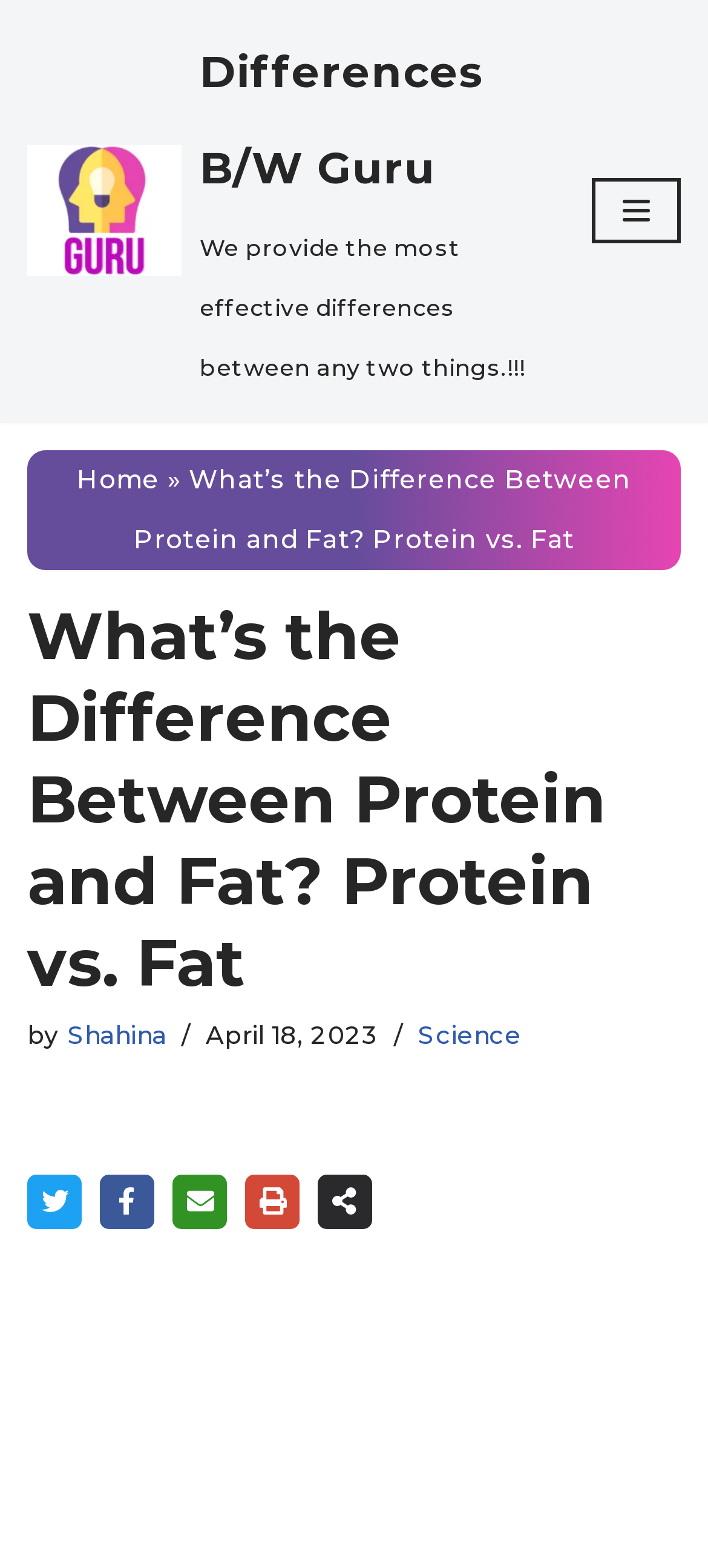Locate the bounding box coordinates of the element to click to perform the following action: 'Click on the navigation menu button'. The coordinates should be given as four float values between 0 and 1, in the form of [left, top, right, bottom].

[0.836, 0.114, 0.962, 0.155]